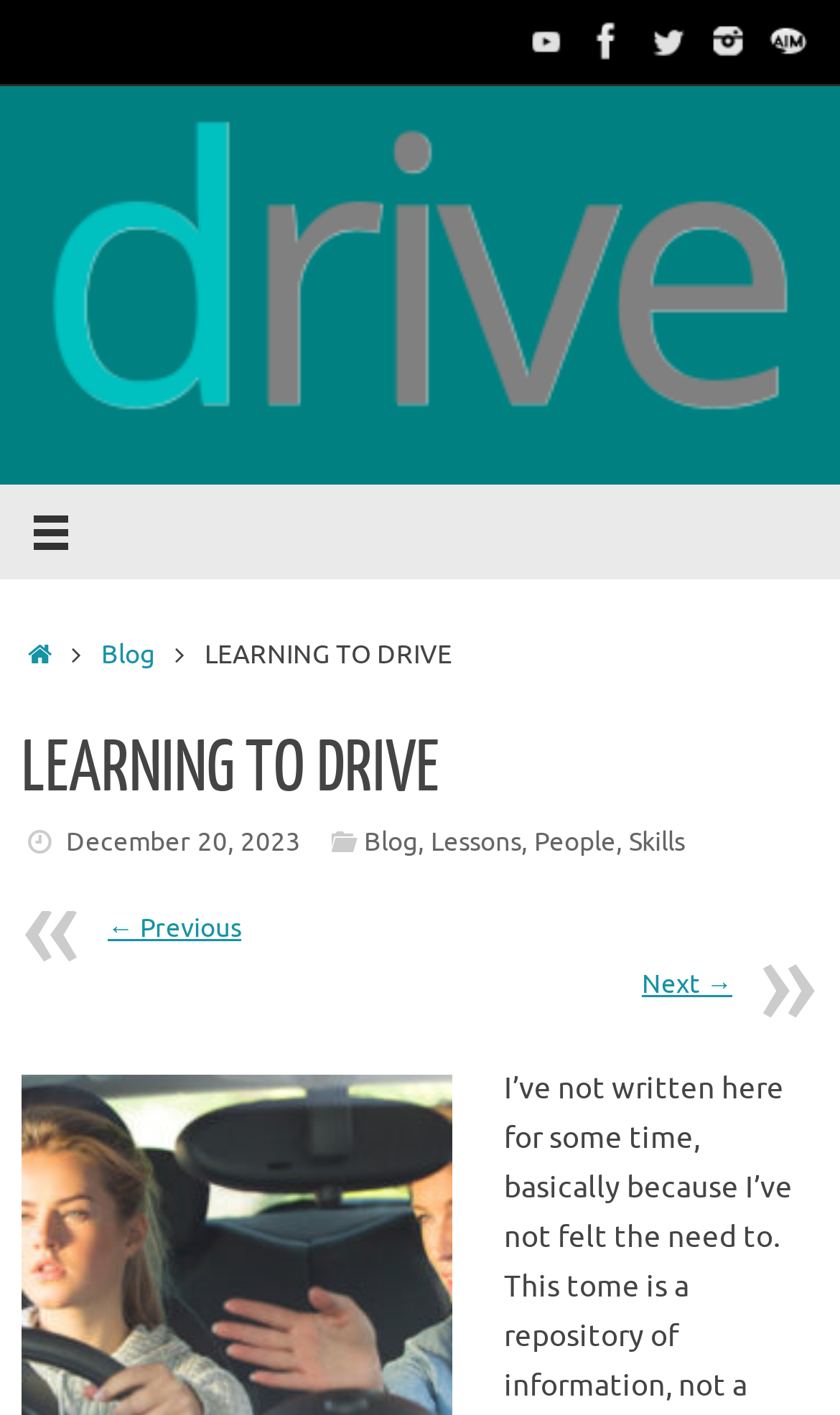Please determine the bounding box coordinates of the area that needs to be clicked to complete this task: 'Read the latest blog post'. The coordinates must be four float numbers between 0 and 1, formatted as [left, top, right, bottom].

[0.6, 0.757, 0.944, 0.888]